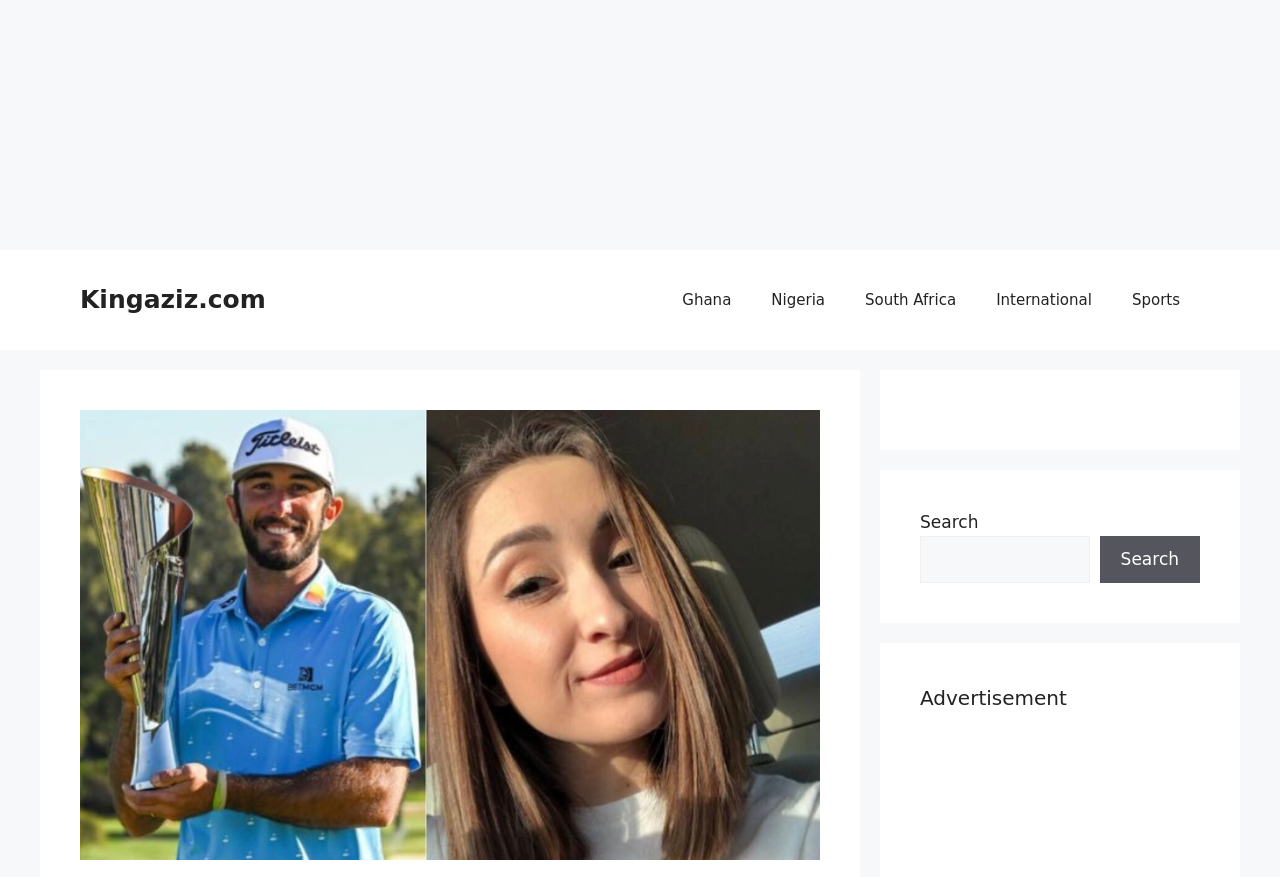Please locate the bounding box coordinates for the element that should be clicked to achieve the following instruction: "visit Kingaziz.com". Ensure the coordinates are given as four float numbers between 0 and 1, i.e., [left, top, right, bottom].

[0.062, 0.325, 0.208, 0.358]